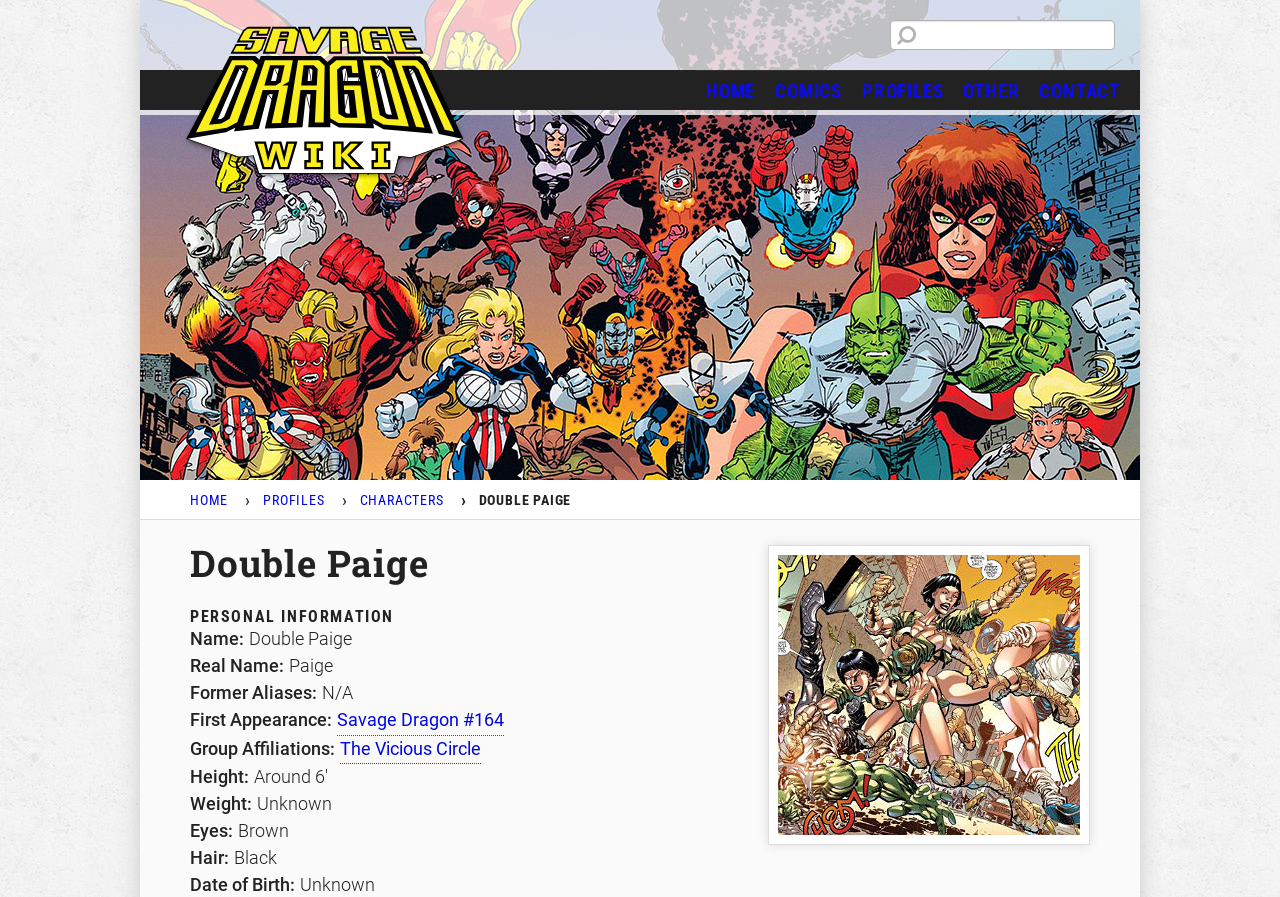What is Double Paige's real name?
From the image, respond with a single word or phrase.

Paige